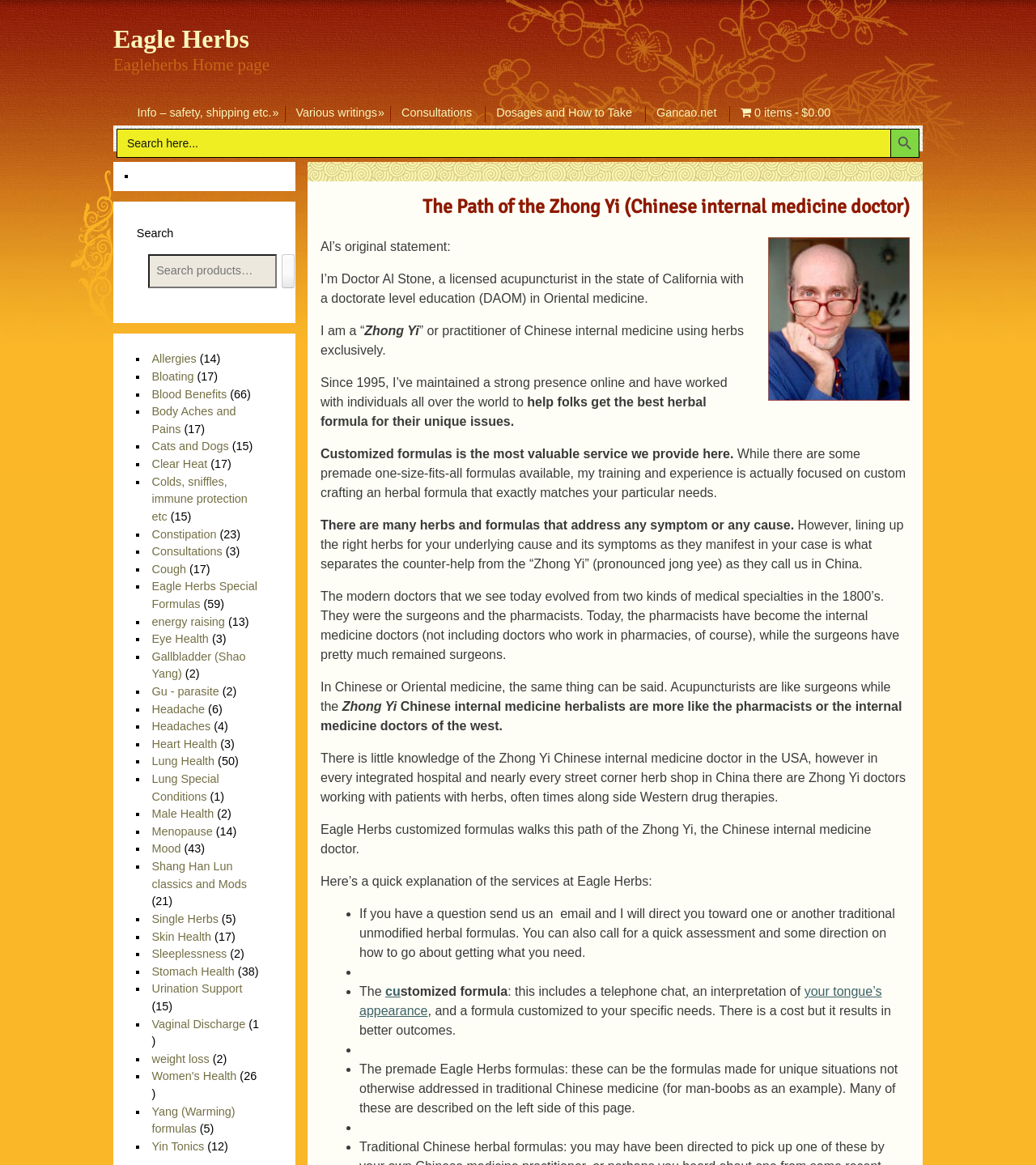What is the purpose of the customized formula service?
Please craft a detailed and exhaustive response to the question.

The purpose of the customized formula service can be determined by reading the text in the static text elements. The text 'this includes a telephone chat, an interpretation of your tongue’s appearance, and a formula customized to your specific needs.' indicates that the purpose of the customized formula service is to provide a formula customized to specific needs.